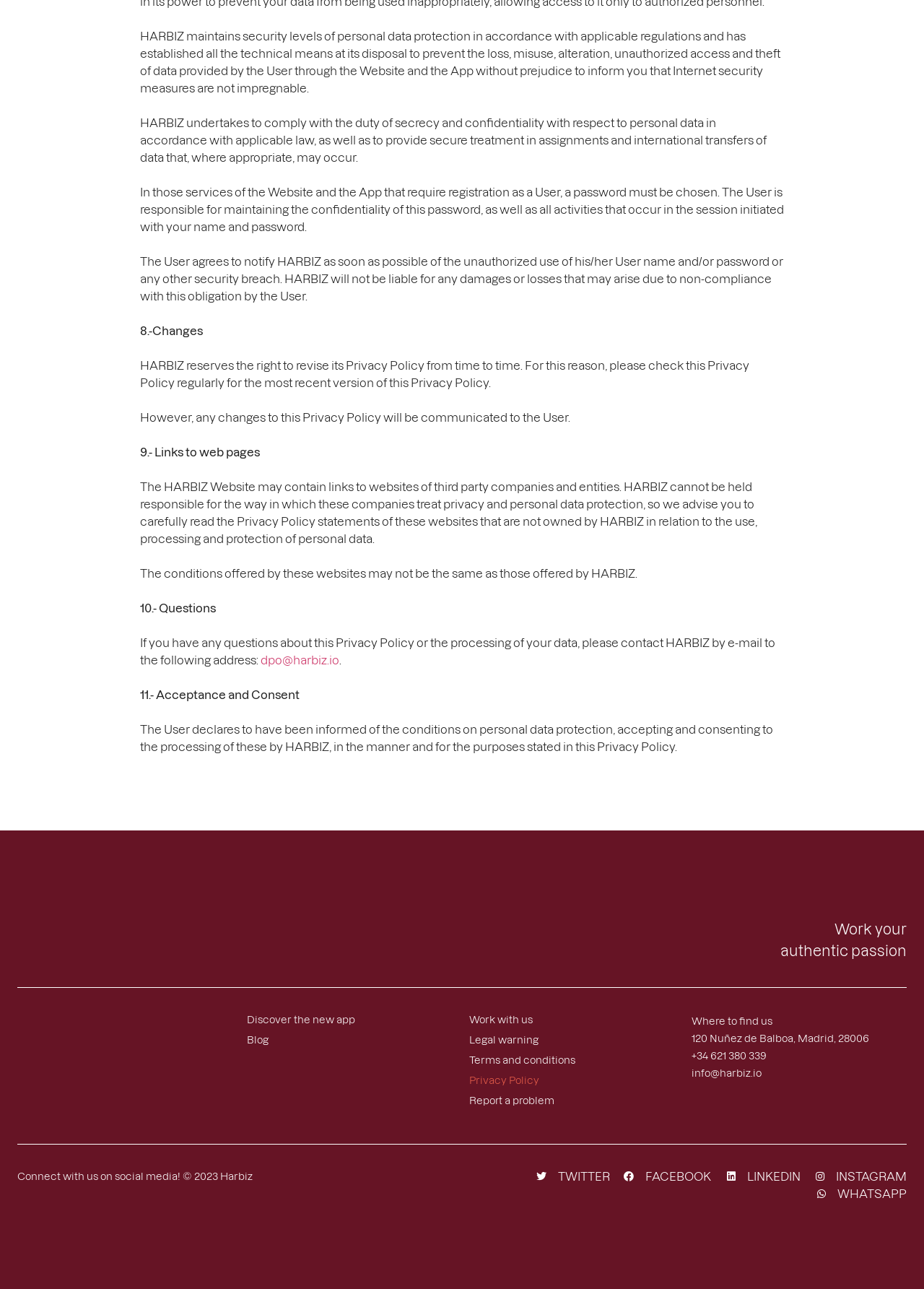What should users do if they suspect unauthorized use of their account?
Based on the image, answer the question in a detailed manner.

According to the webpage, users are responsible for maintaining the confidentiality of their password and notifying HARBIZ as soon as possible if they suspect unauthorized use of their account or any other security breach.